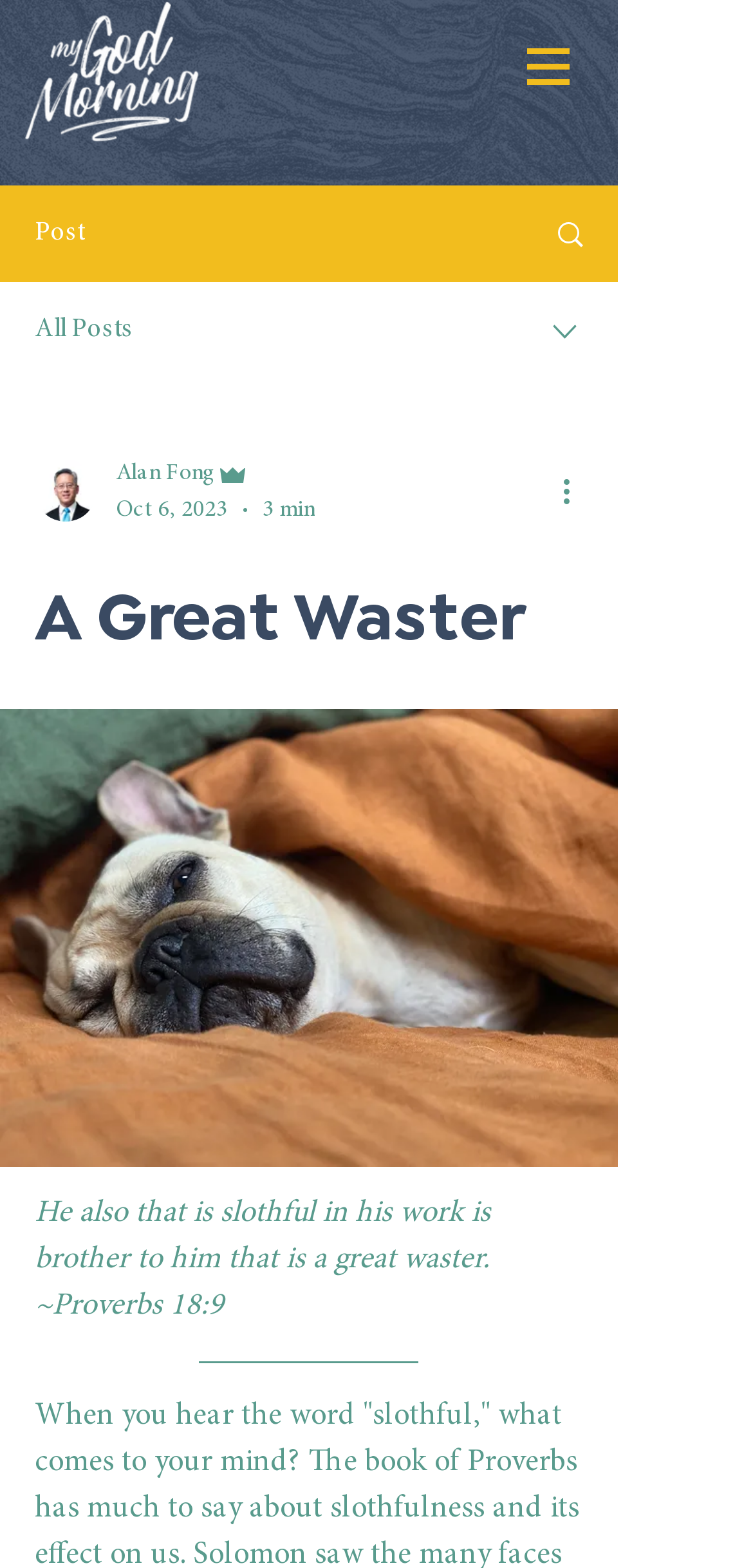Write an extensive caption that covers every aspect of the webpage.

This webpage appears to be a blog post or article page. At the top, there is a navigation menu button on the right side, which can be opened to reveal more options. Below the navigation button, there are two links, "Post" and "All Posts", situated on the left side of the page. 

To the right of the "Post" link, there is an image, and similarly, an image is placed to the right of the "All Posts" link. A combobox is located below these links, which allows users to select from a dropdown menu. 

On the left side of the page, there is a section dedicated to the author's information, featuring a writer's picture, the author's name "Alan Fong", and their role as "Admin". The date "Oct 6, 2023" and the reading time "3 min" are also displayed in this section. 

A "More actions" button is situated on the right side of the page, which can be clicked to reveal additional options. Below this button, the main heading "A Great Waster" is prominently displayed. 

The main content of the page is a quote from Proverbs 18:9, which reads "He also that is slothful in his work is brother to him that is a great waster." This quote is placed below the main heading. 

At the very bottom of the page, there is an image, followed by a small amount of whitespace, and then a single non-breaking space character.